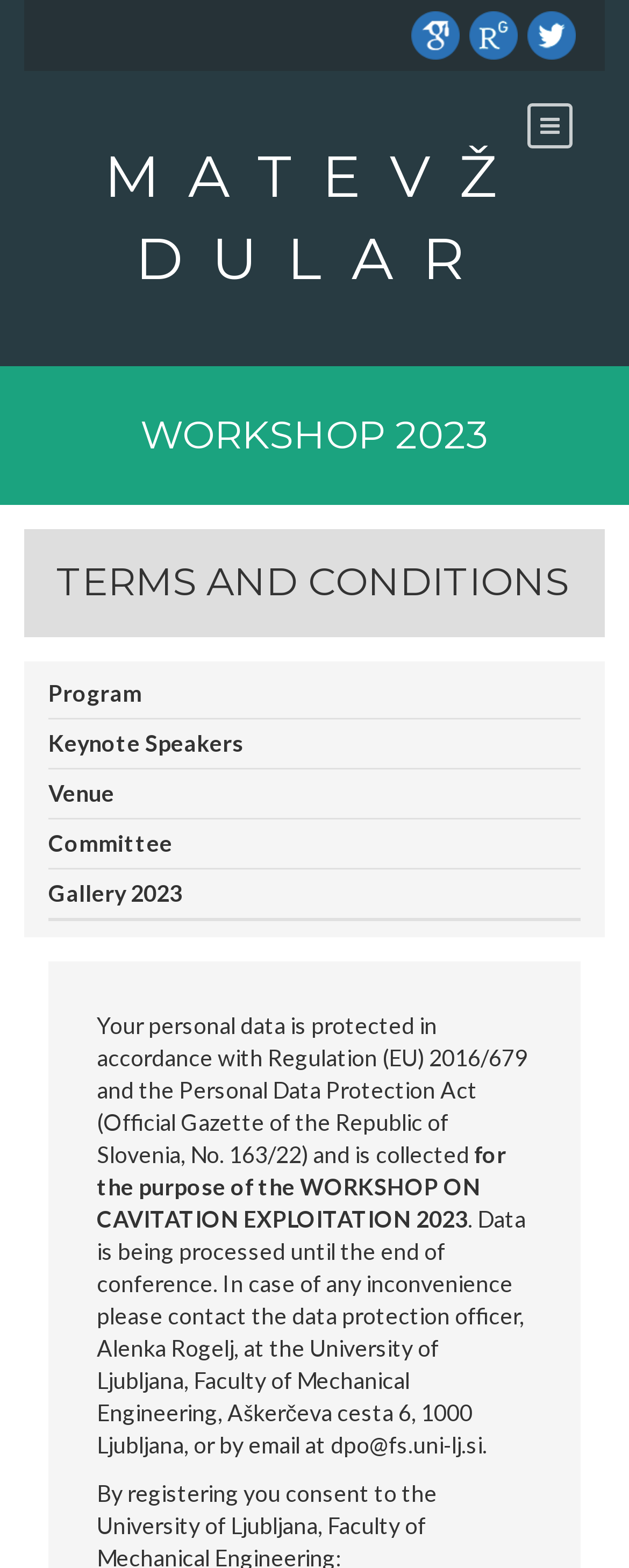Use one word or a short phrase to answer the question provided: 
What is the name of the person associated with this webpage?

Matevž Dular